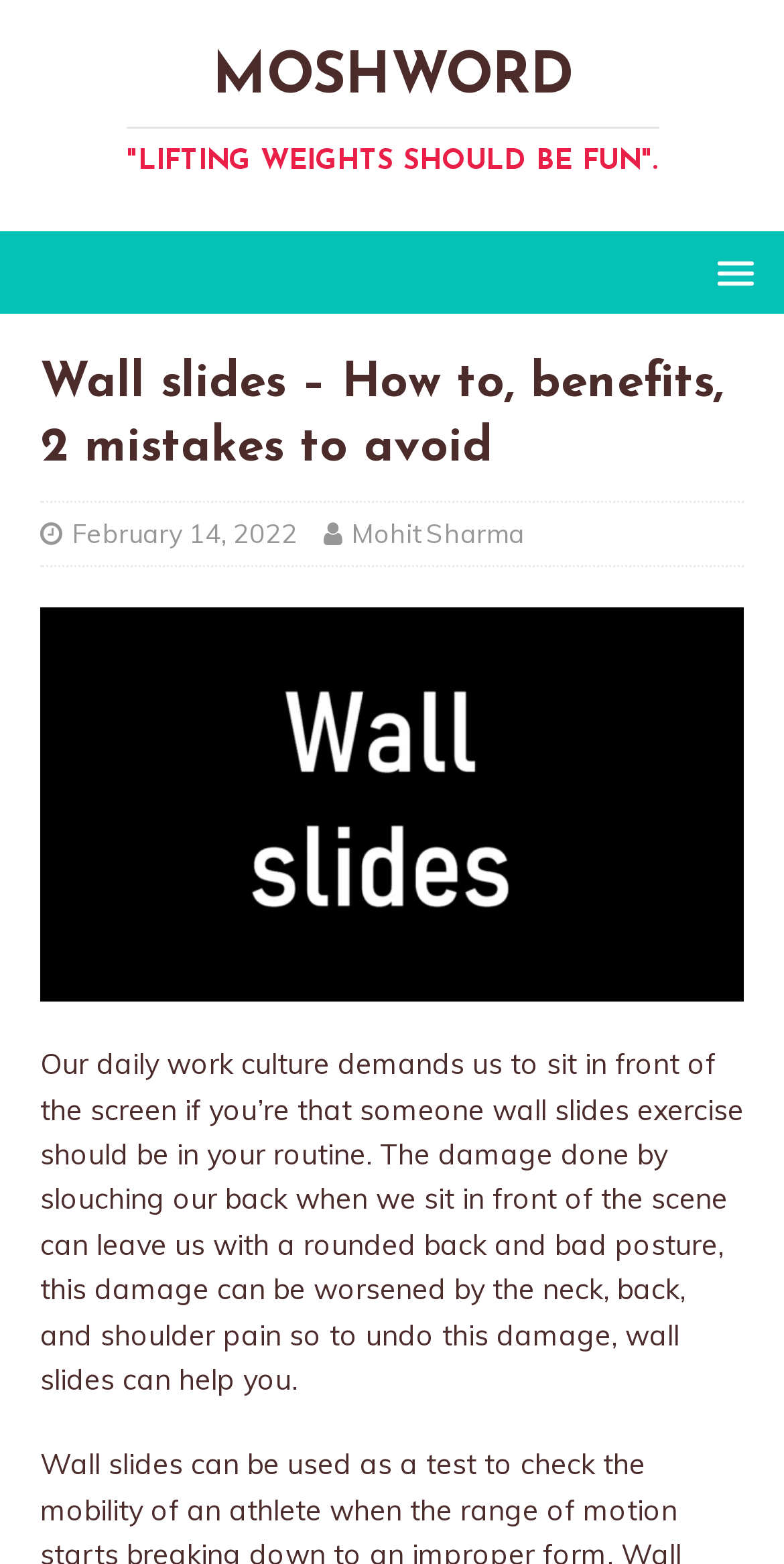What is the purpose of wall slides exercise?
Utilize the image to construct a detailed and well-explained answer.

According to the article, wall slides exercise can help undo the damage caused by slouching our back when we sit in front of the screen, which can lead to a rounded back and bad posture, as well as neck, back, and shoulder pain.